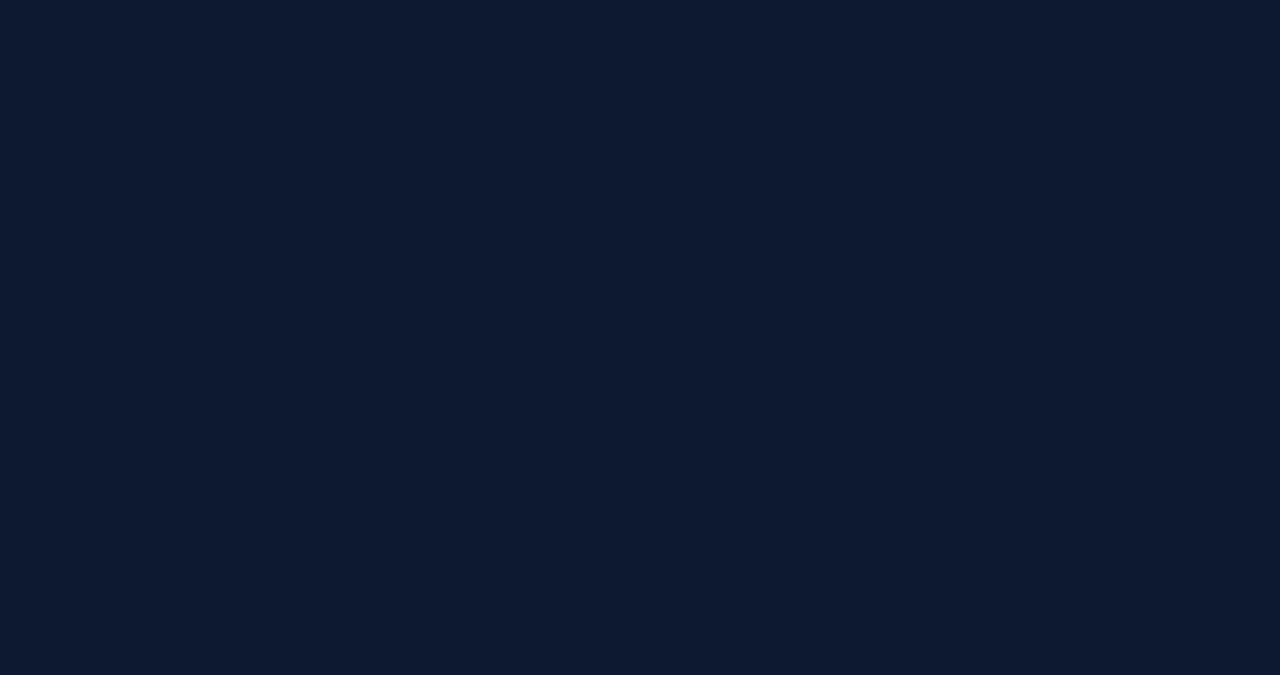Please specify the bounding box coordinates of the region to click in order to perform the following instruction: "Learn about Trends and Predictions for 2023 and Beyond".

[0.414, 0.192, 0.583, 0.303]